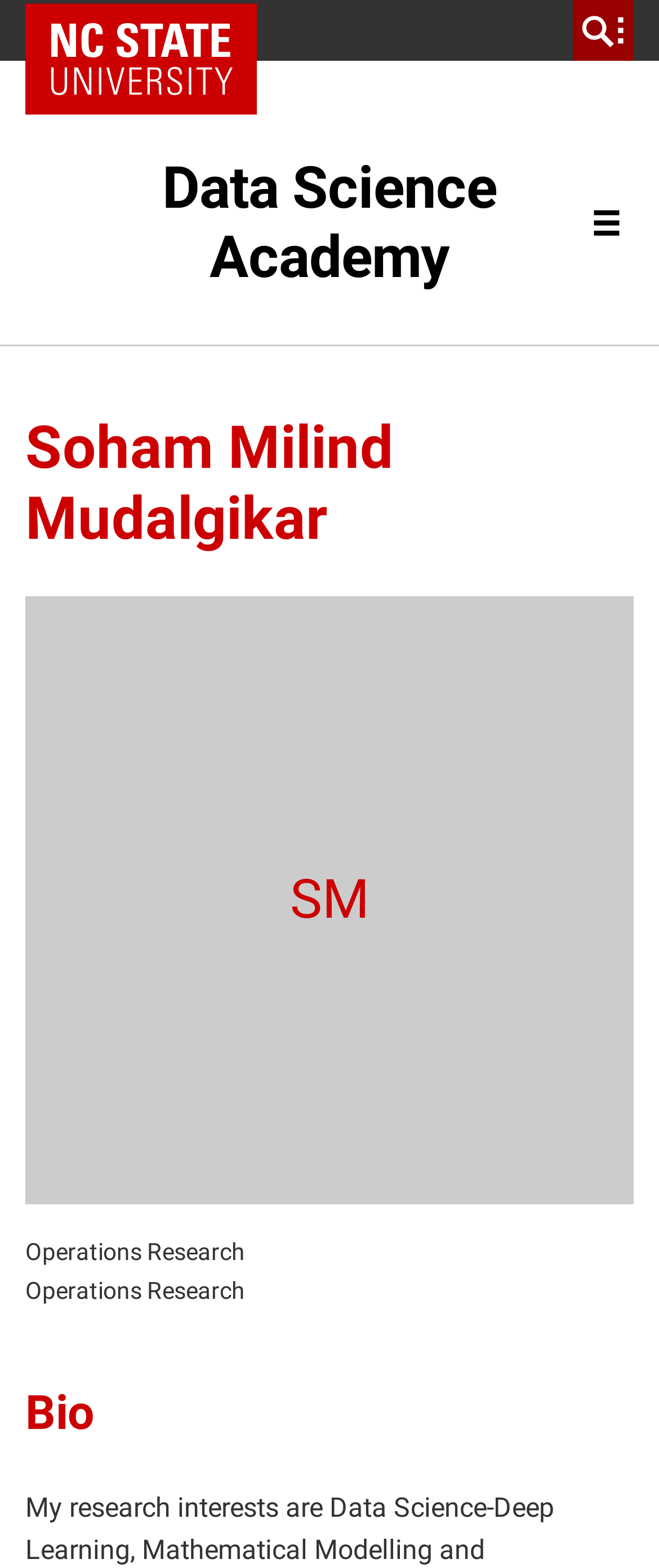Identify the bounding box for the described UI element. Provide the coordinates in (top-left x, top-left y, bottom-right x, bottom-right y) format with values ranging from 0 to 1: Menu Close

[0.849, 0.112, 0.992, 0.173]